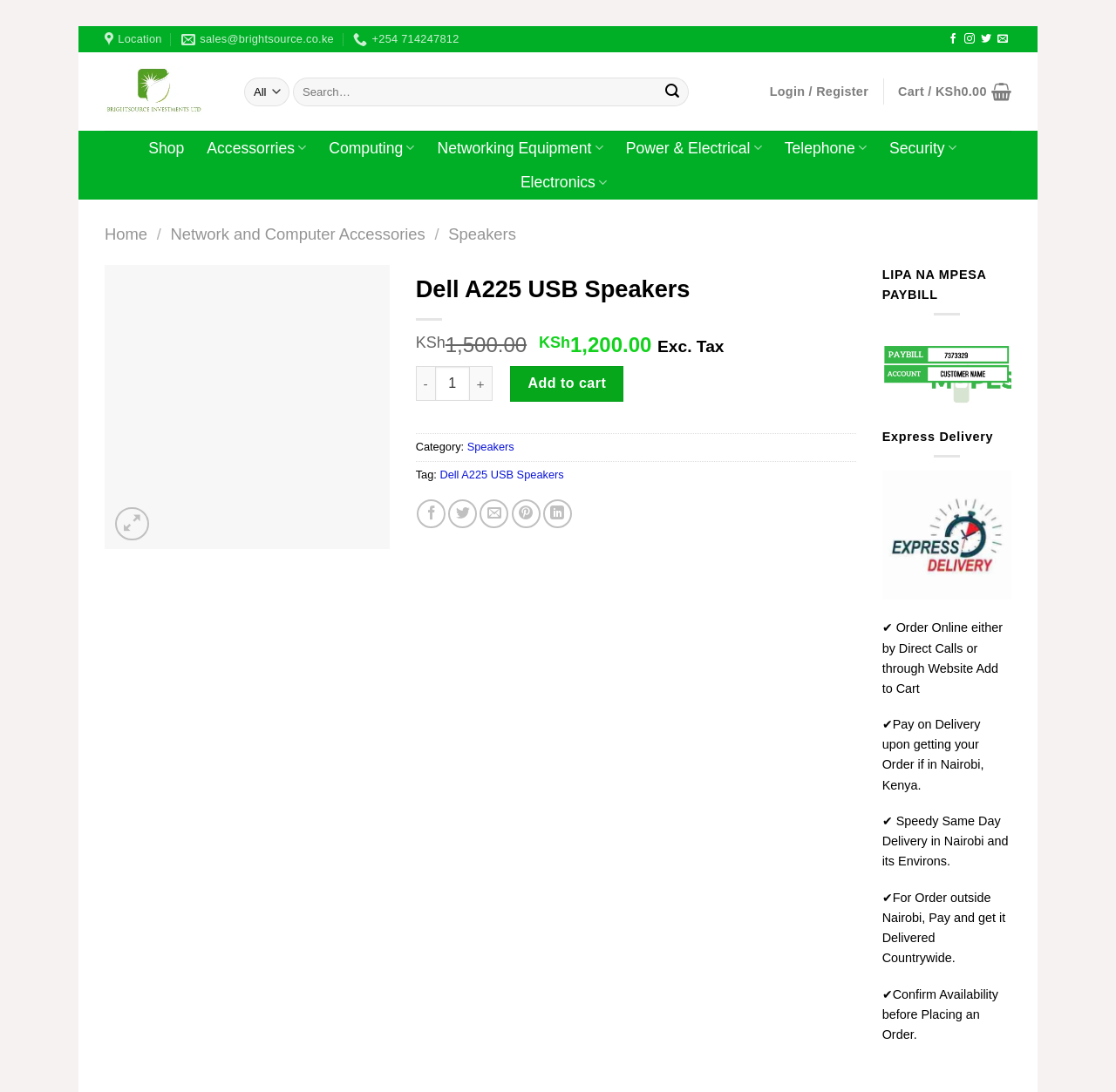What is the current price of the Dell A225 USB Speakers?
Could you please answer the question thoroughly and with as much detail as possible?

I found the current price of the Dell A225 USB Speakers by looking at the product information section, where it says 'Current price is: KSh1,200.00'.